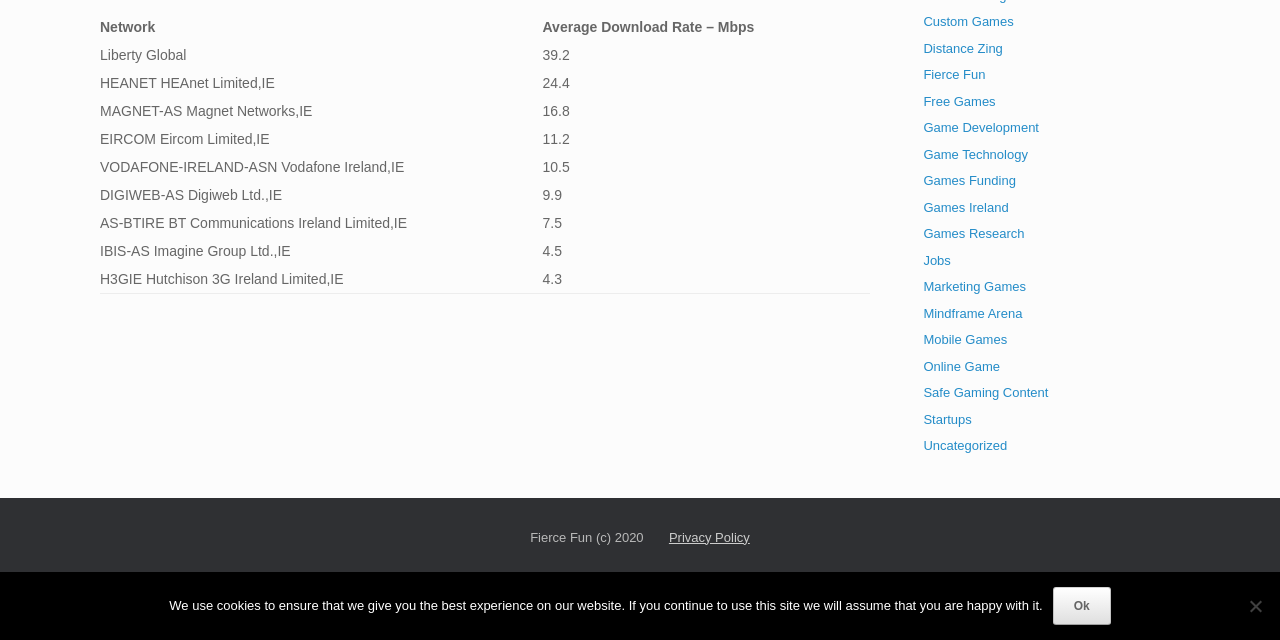Identify the bounding box of the HTML element described here: "Game Technology". Provide the coordinates as four float numbers between 0 and 1: [left, top, right, bottom].

[0.721, 0.229, 0.803, 0.252]